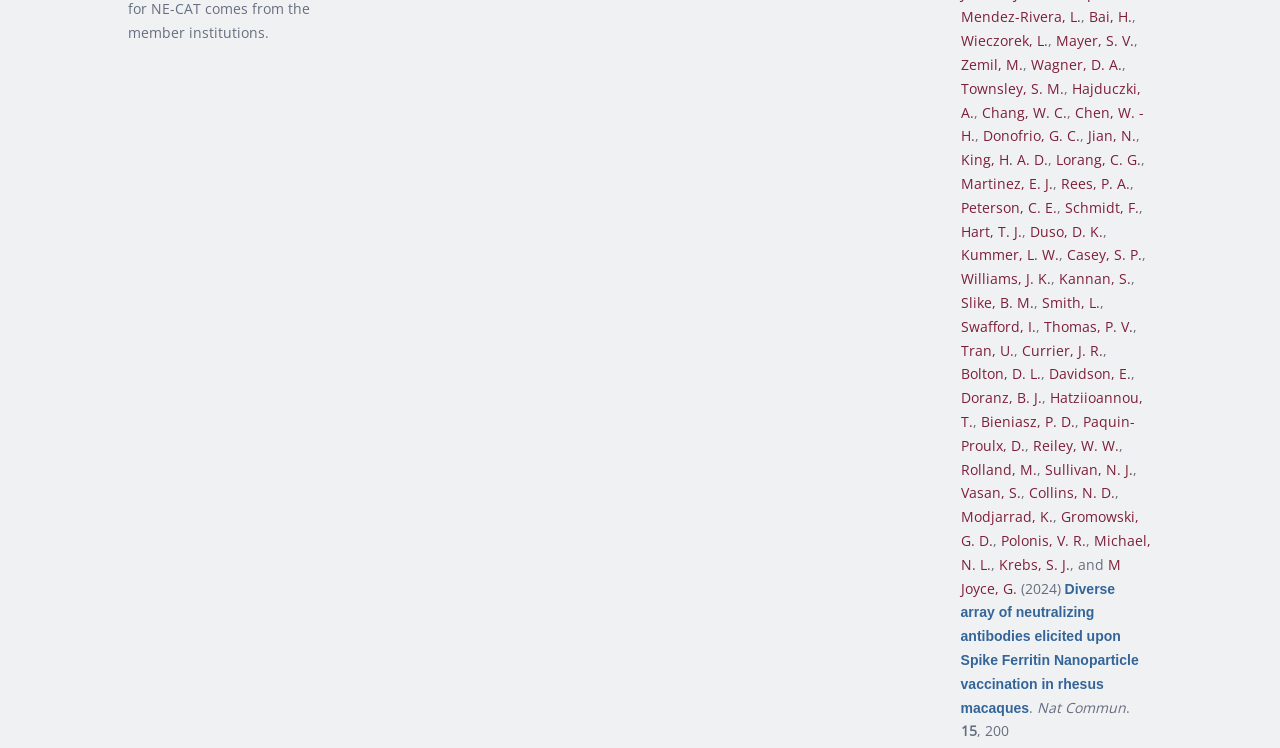Indicate the bounding box coordinates of the clickable region to achieve the following instruction: "Submit the form."

None